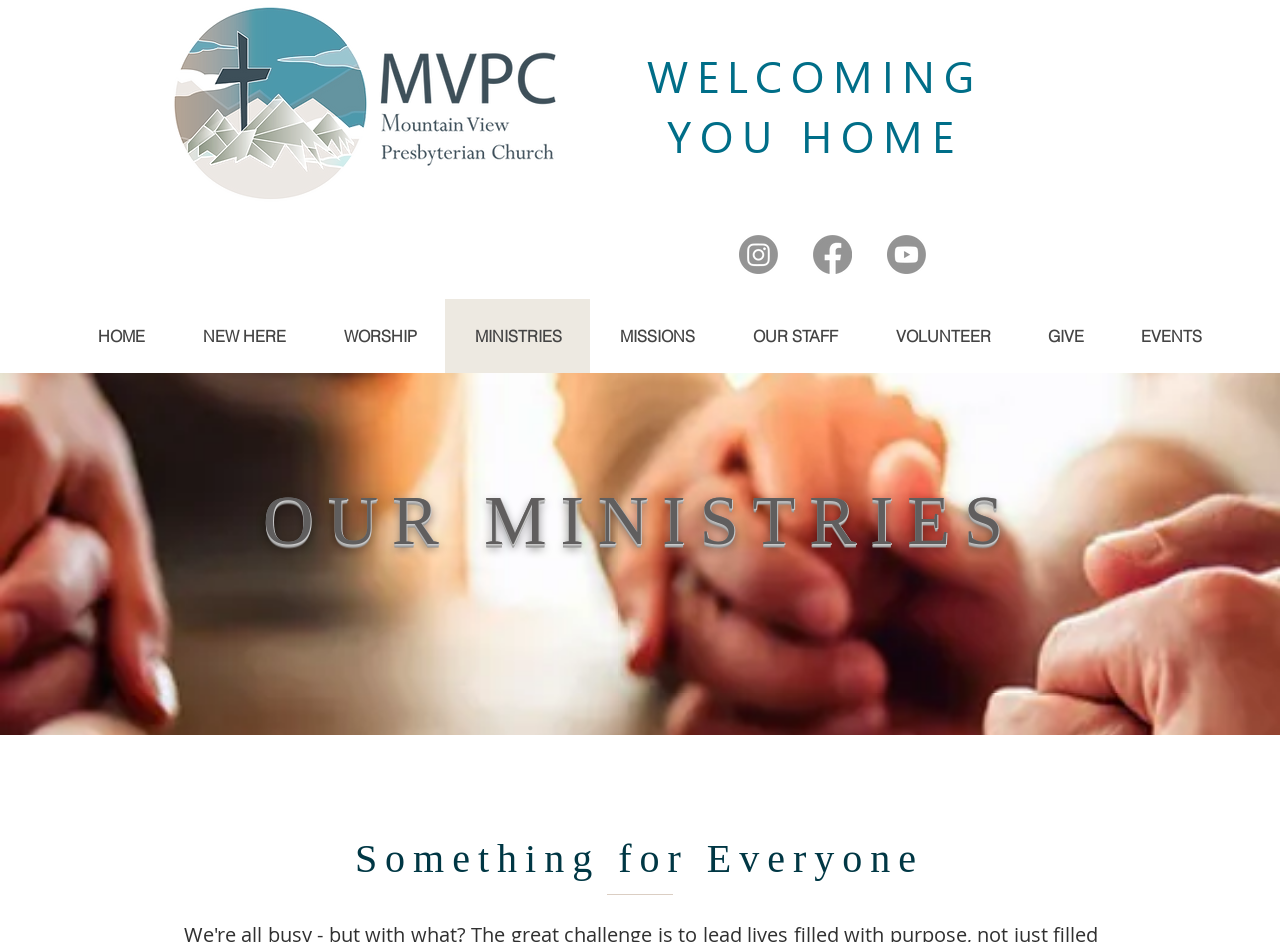Give a short answer using one word or phrase for the question:
What is the last link in the navigation menu?

EVENTS